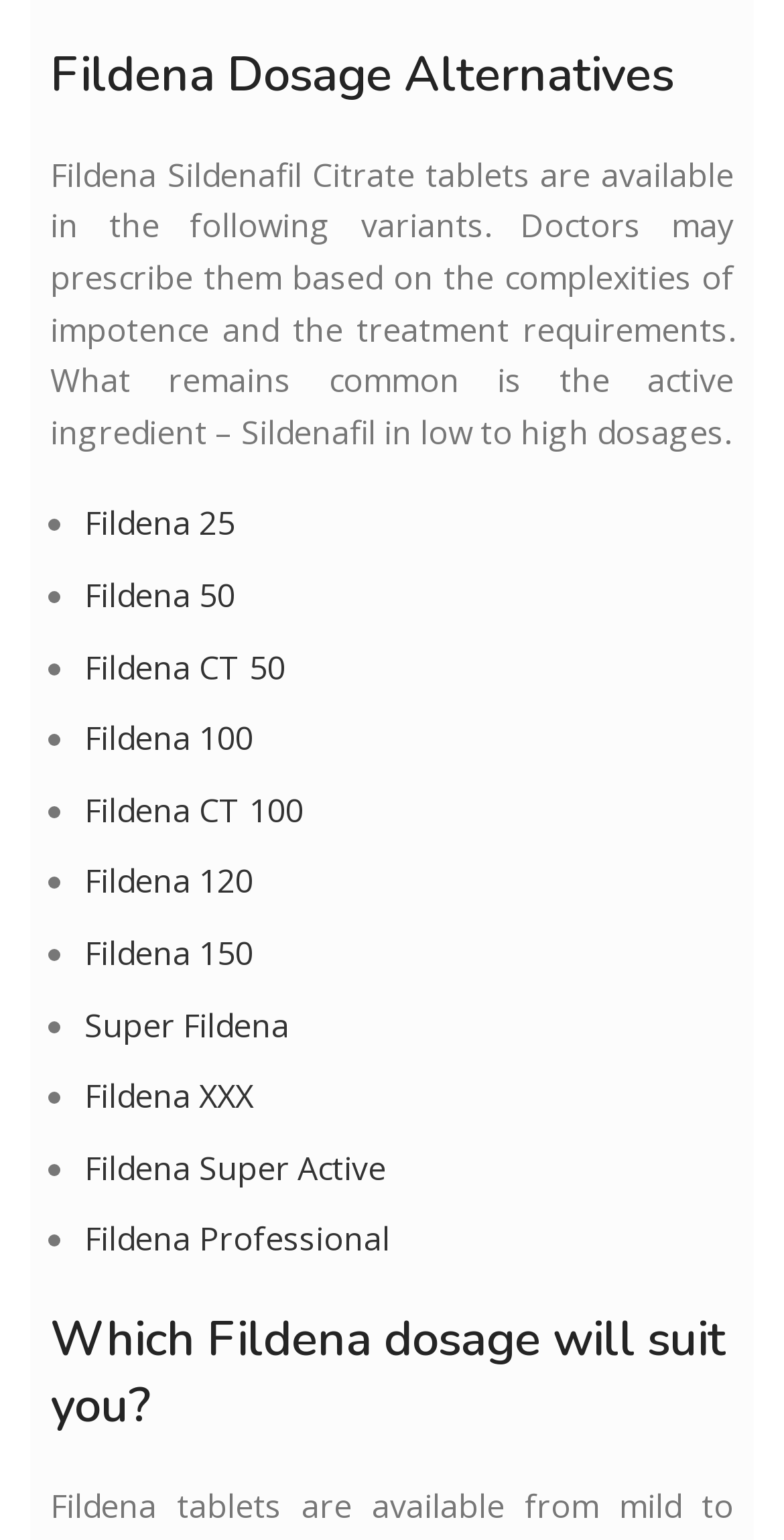Locate the bounding box of the user interface element based on this description: "Fildena CT 50".

[0.108, 0.418, 0.364, 0.447]